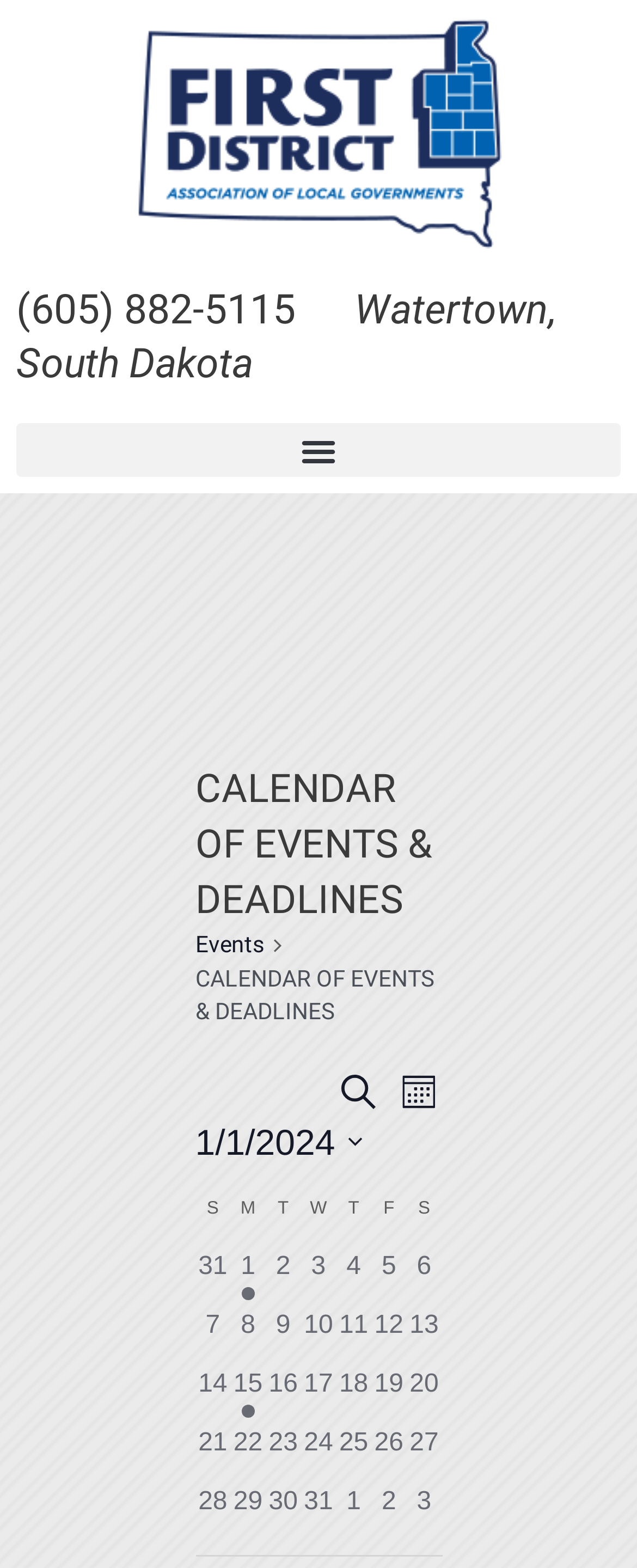Can you find the bounding box coordinates for the UI element given this description: "Law"? Provide the coordinates as four float numbers between 0 and 1: [left, top, right, bottom].

None